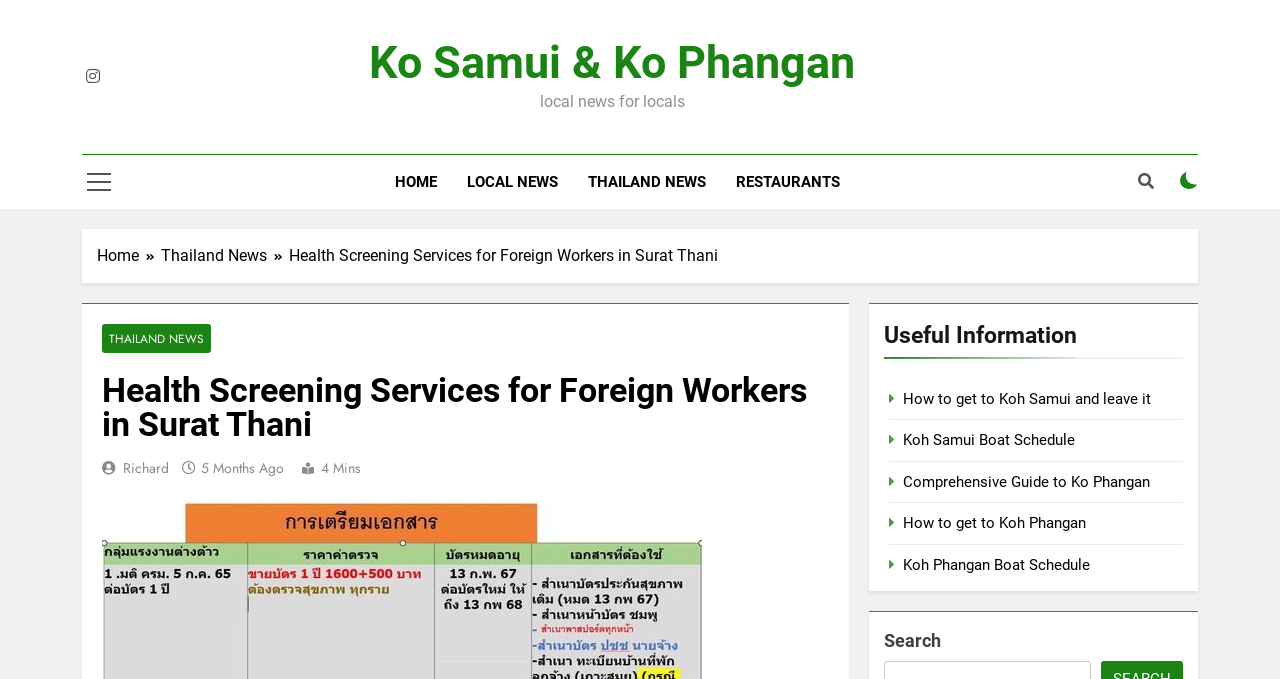What is the name of the province in the news?
Use the image to answer the question with a single word or phrase.

Surat Thani